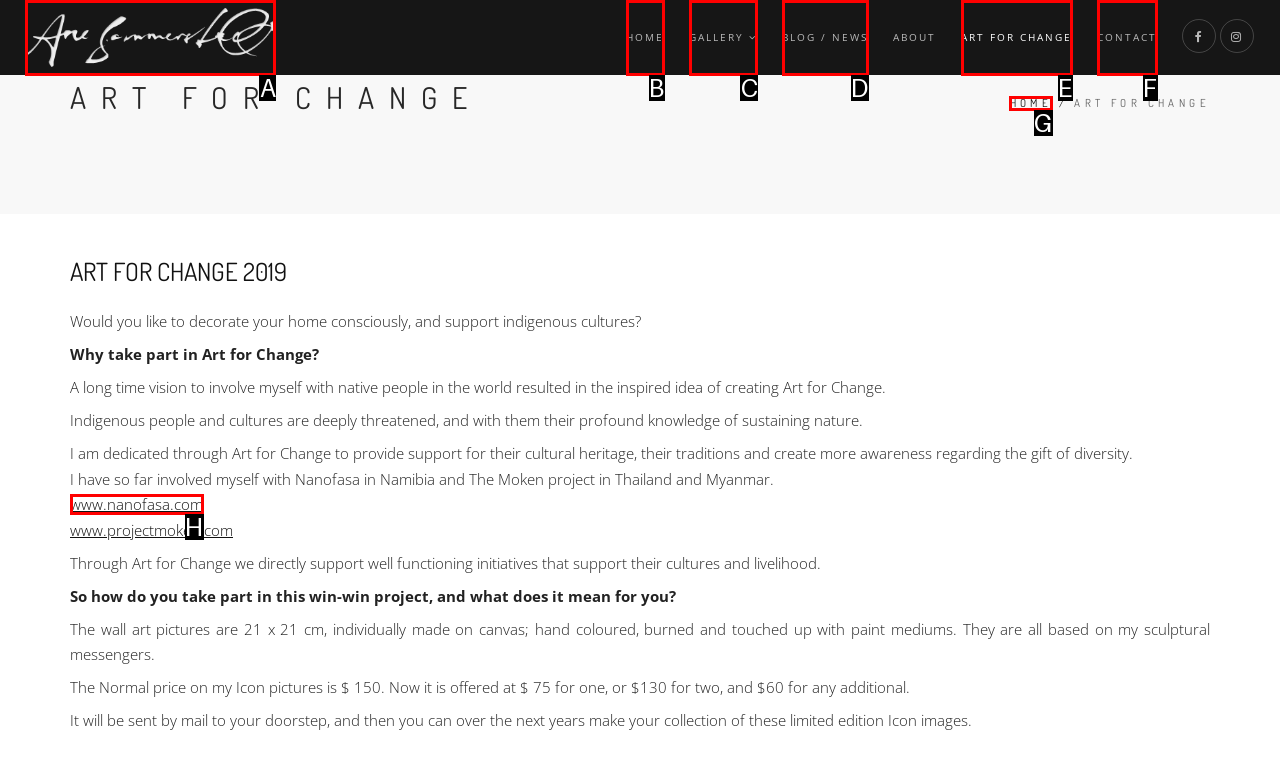Which UI element should be clicked to perform the following task: View products? Answer with the corresponding letter from the choices.

None